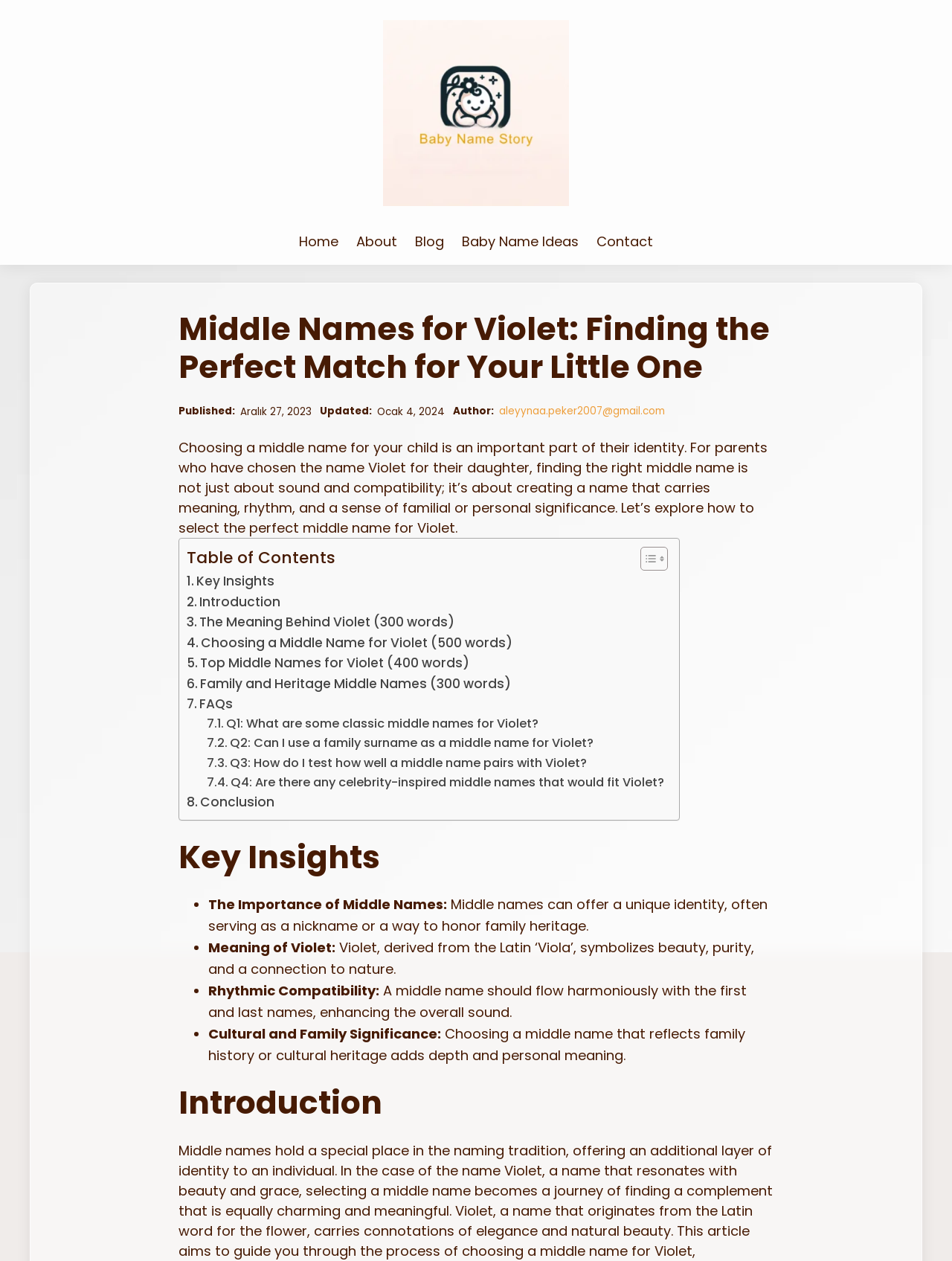Determine the bounding box coordinates for the UI element with the following description: "Toggle". The coordinates should be four float numbers between 0 and 1, represented as [left, top, right, bottom].

[0.661, 0.433, 0.698, 0.453]